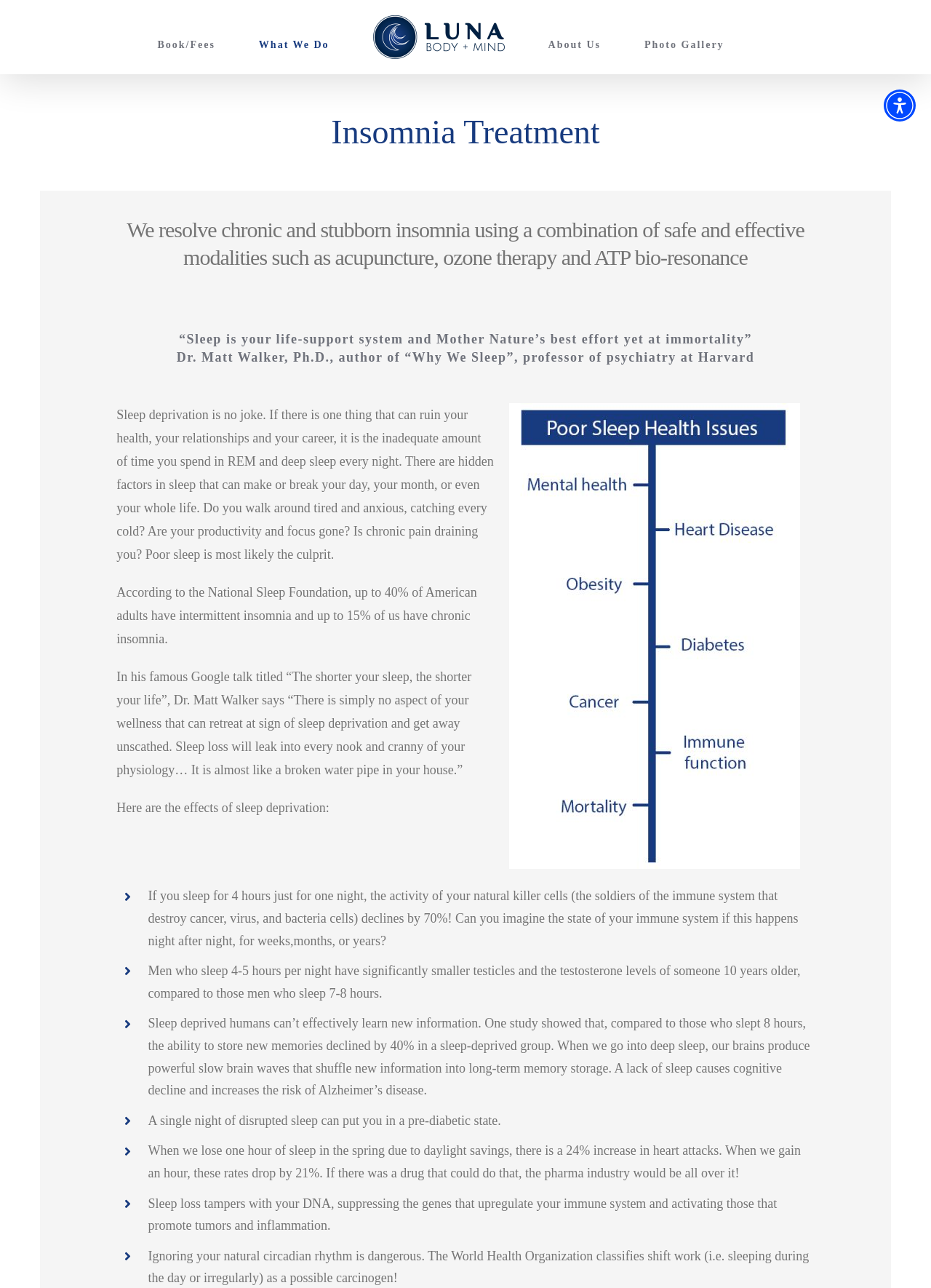What is the increase in heart attacks due to daylight savings?
Kindly answer the question with as much detail as you can.

As mentioned in the webpage, when we lose one hour of sleep in the spring due to daylight savings, there is a 24% increase in heart attacks.